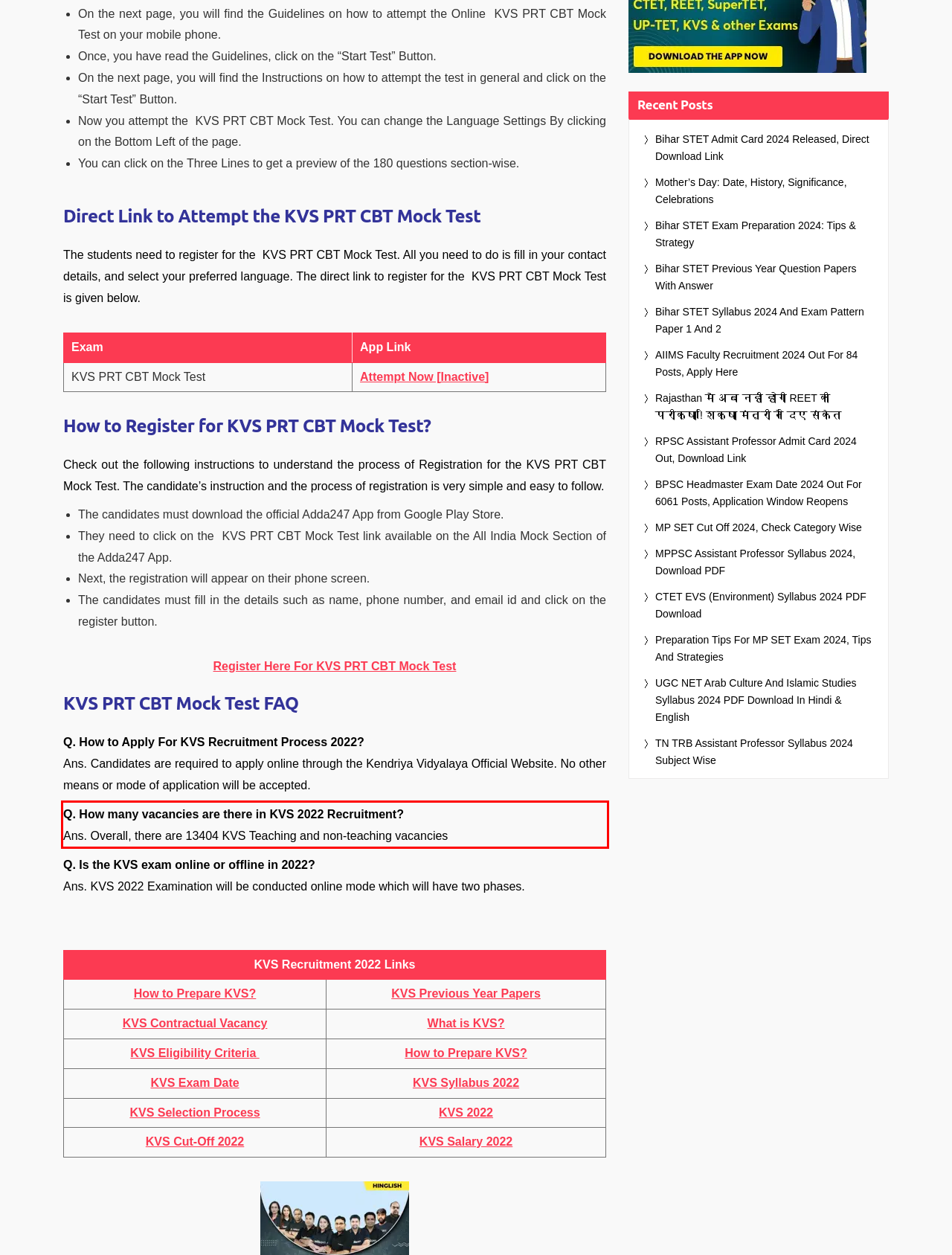Please use OCR to extract the text content from the red bounding box in the provided webpage screenshot.

Q. How many vacancies are there in KVS 2022 Recruitment? Ans. Overall, there are 13404 KVS Teaching and non-teaching vacancies